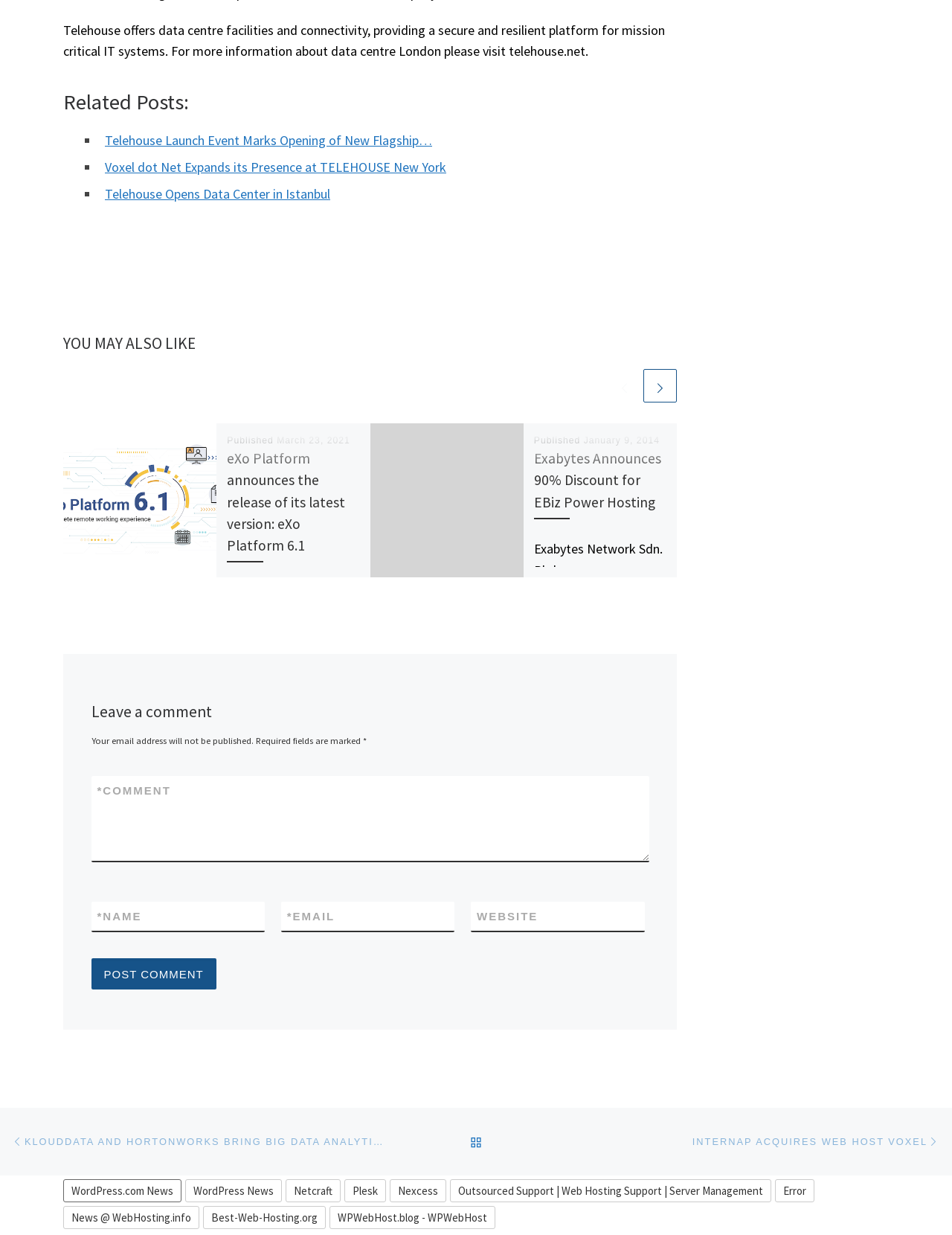Provide the bounding box coordinates of the section that needs to be clicked to accomplish the following instruction: "Follow Maverick Freelancers on Instagram."

None